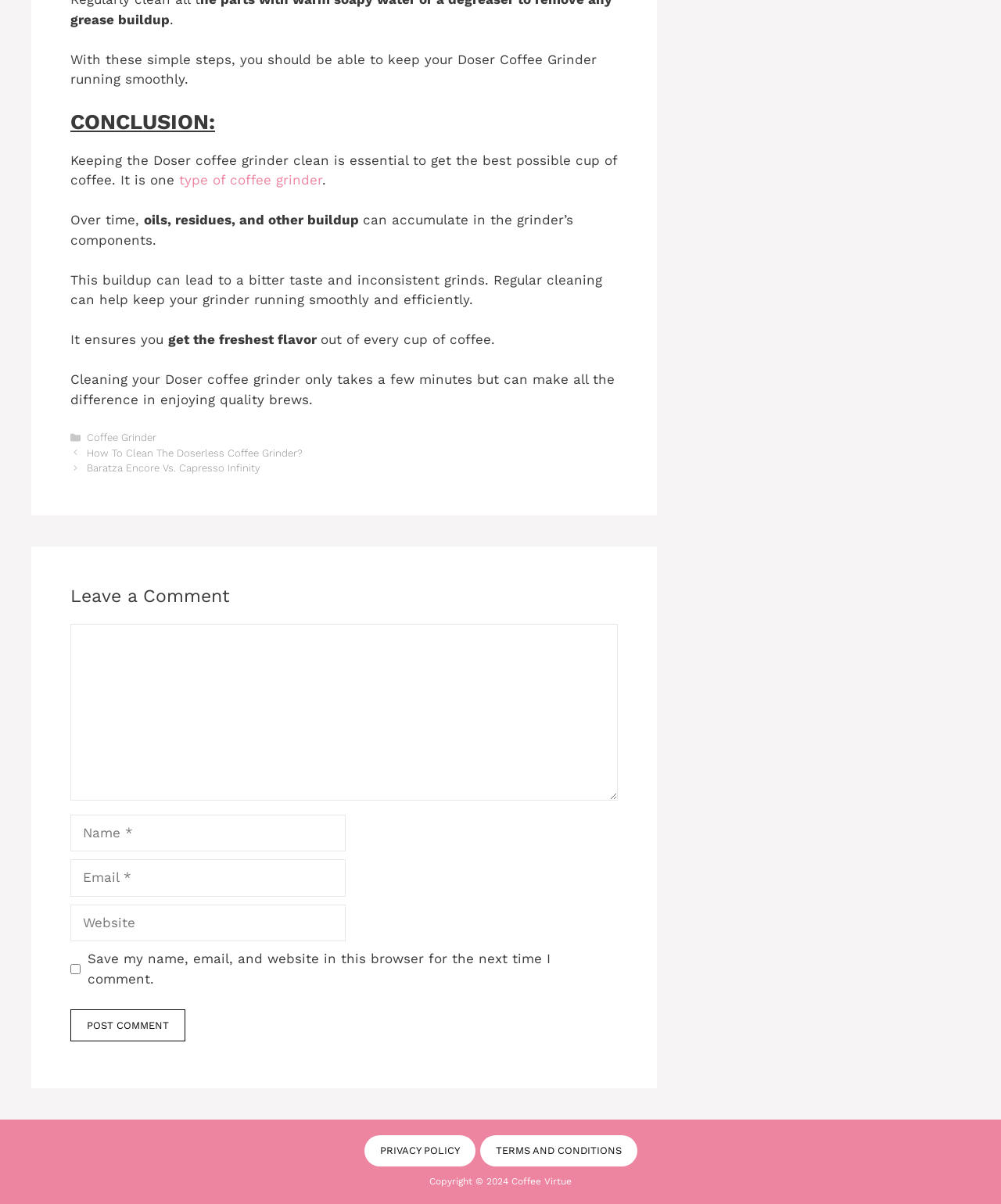Identify the bounding box coordinates of the area that should be clicked in order to complete the given instruction: "Click the 'Coffee Grinder' link". The bounding box coordinates should be four float numbers between 0 and 1, i.e., [left, top, right, bottom].

[0.087, 0.358, 0.156, 0.368]